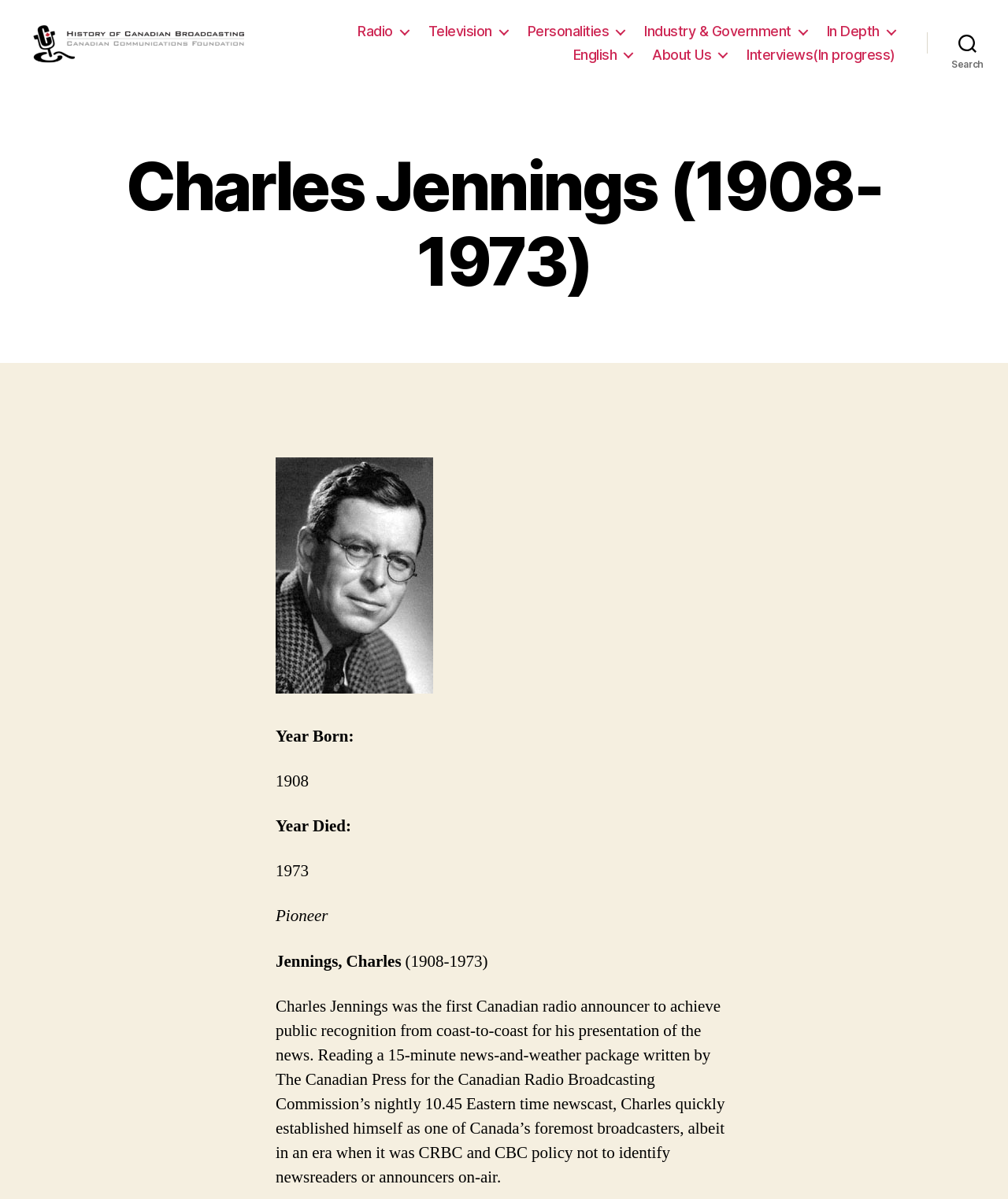Respond to the following query with just one word or a short phrase: 
What is the type of figure displayed on the webpage?

Image